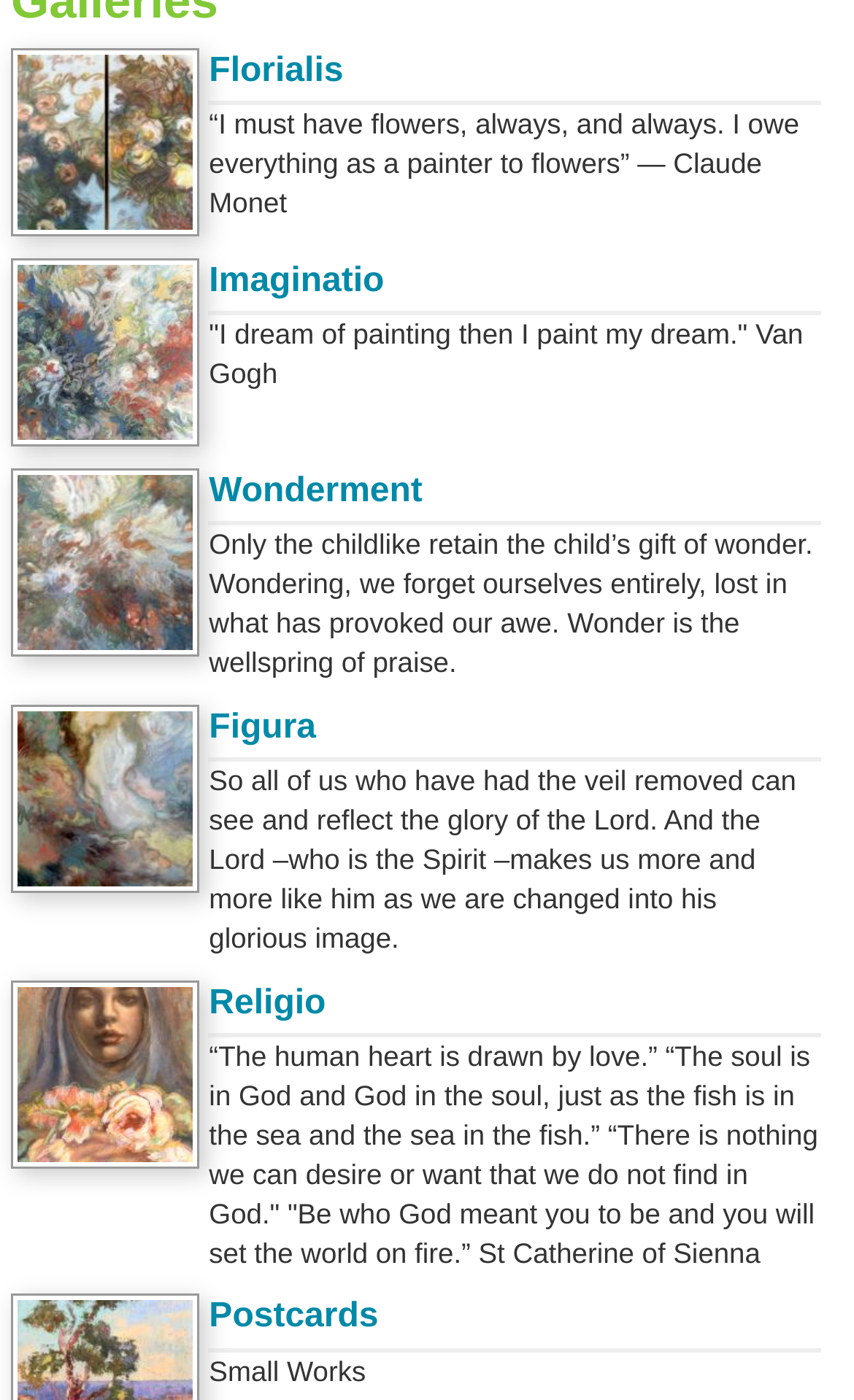Answer the question using only a single word or phrase: 
Is there a link to postcards on this webpage?

Yes